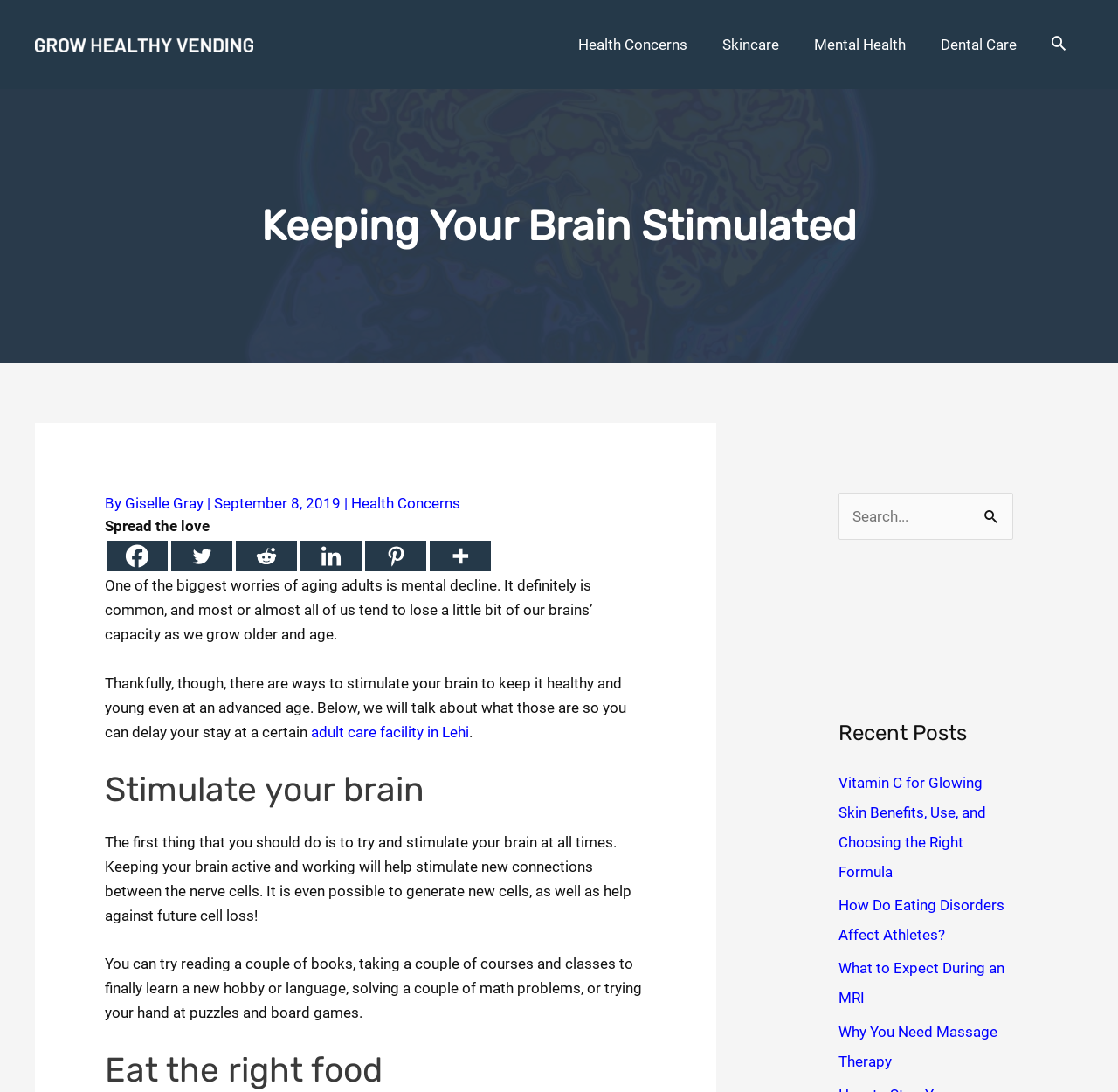Answer the question in one word or a short phrase:
What is the title of the first recent post?

Vitamin C for Glowing Skin